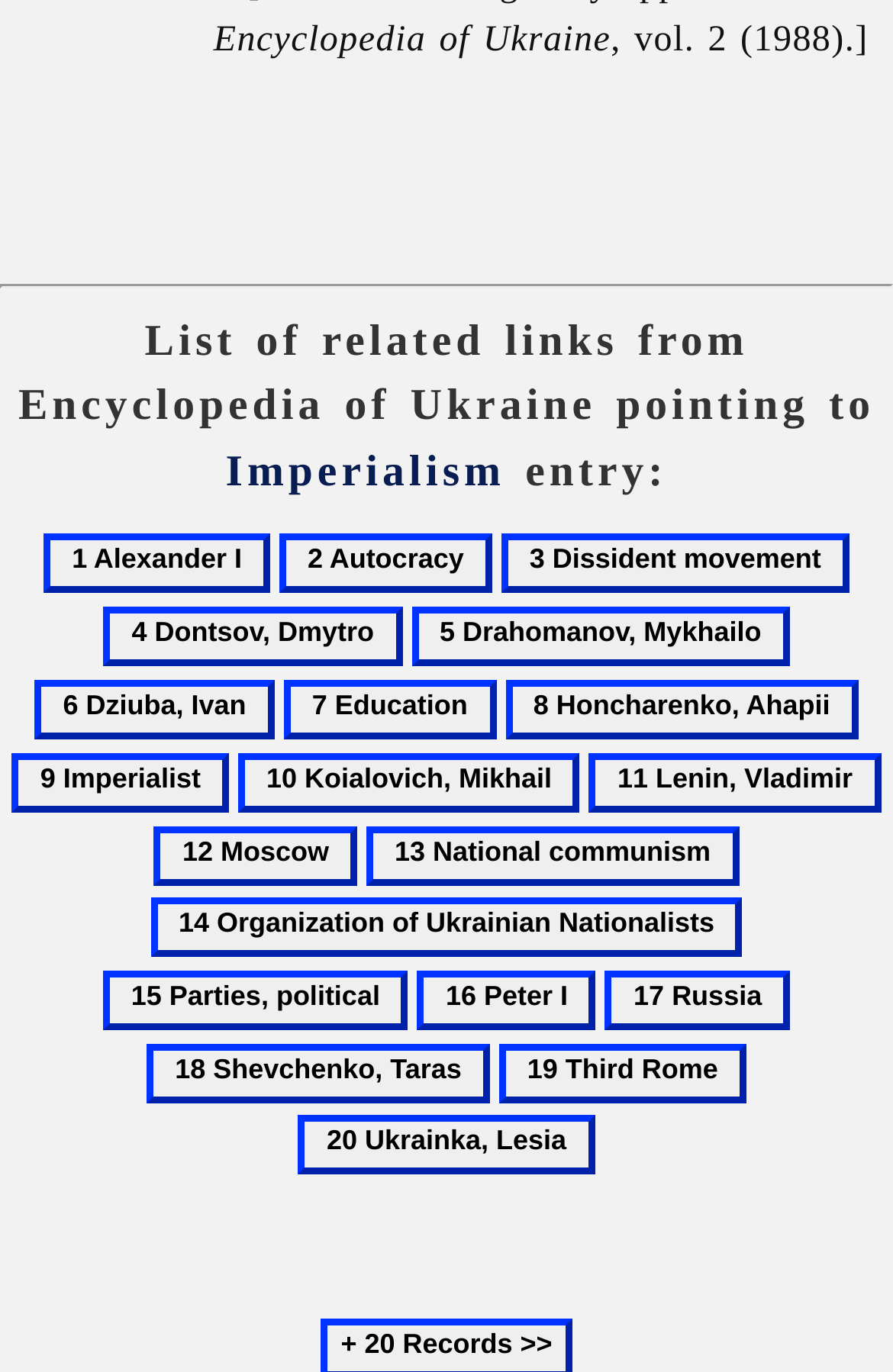Please identify the bounding box coordinates of the region to click in order to complete the task: "View the list of related links". The coordinates must be four float numbers between 0 and 1, specified as [left, top, right, bottom].

[0.0, 0.226, 1.0, 0.37]